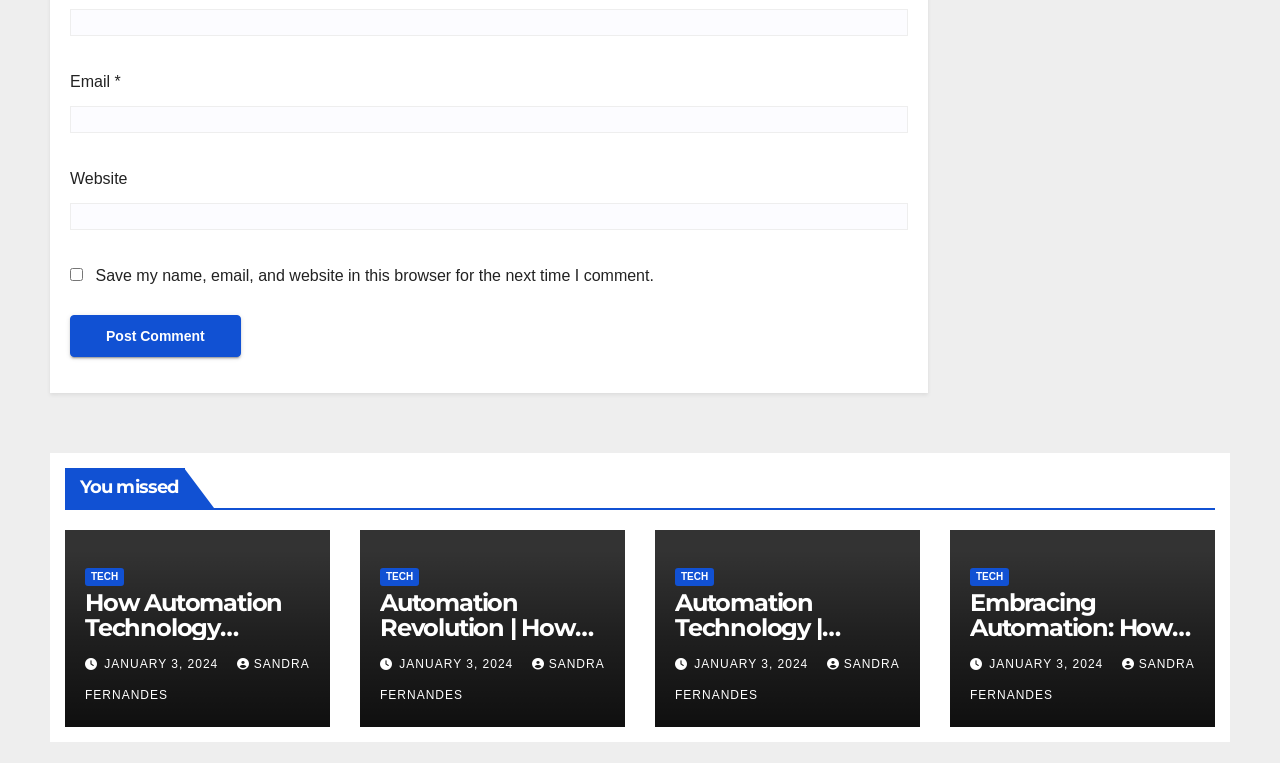What is the topic of the first article?
Please utilize the information in the image to give a detailed response to the question.

I looked at the heading element 'How Automation Technology Streamlines Business Operations' and determined that it is the topic of the first article.